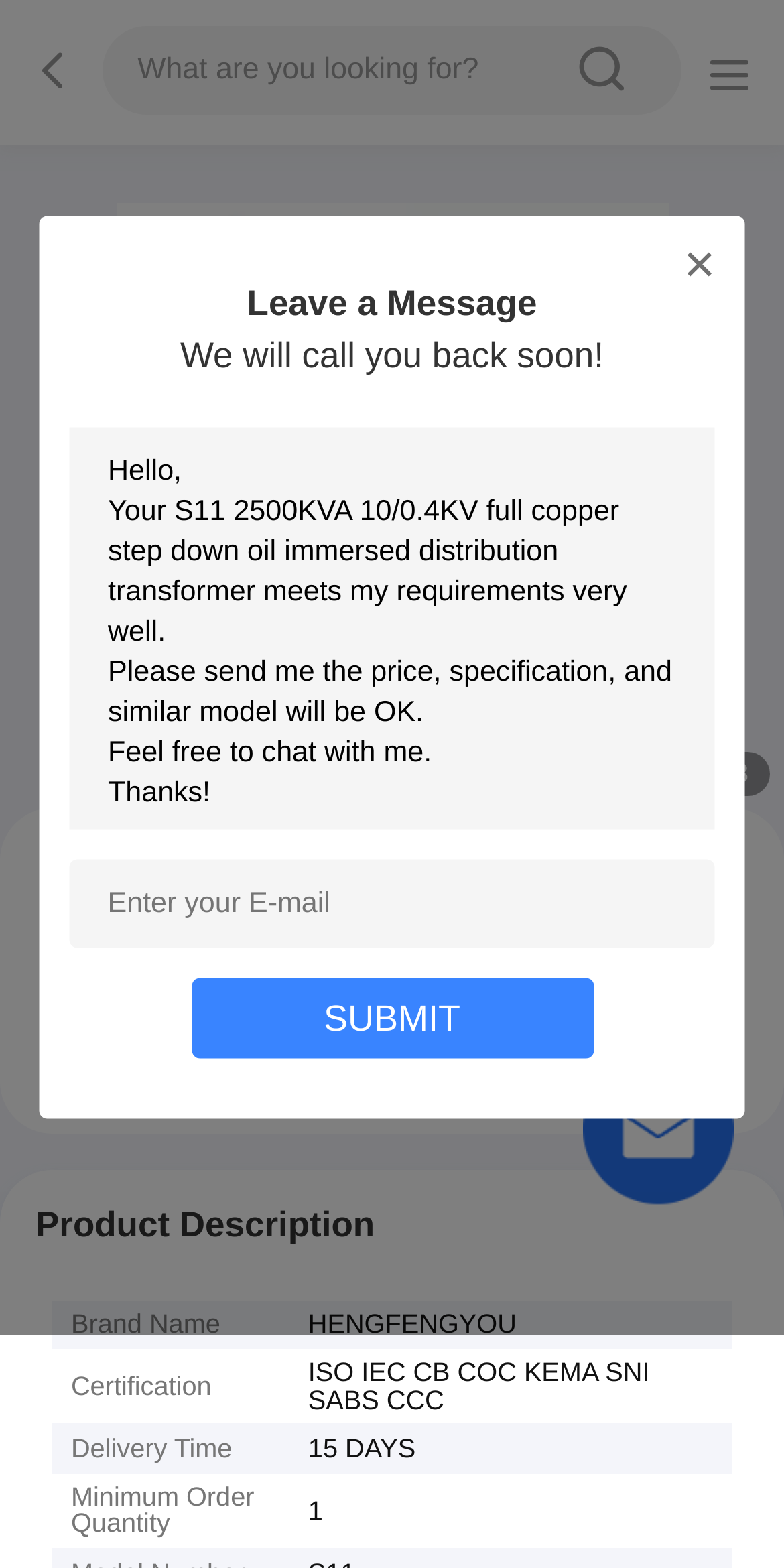Please answer the following question using a single word or phrase: 
What is the brand name of this product?

HENGFENGYOU